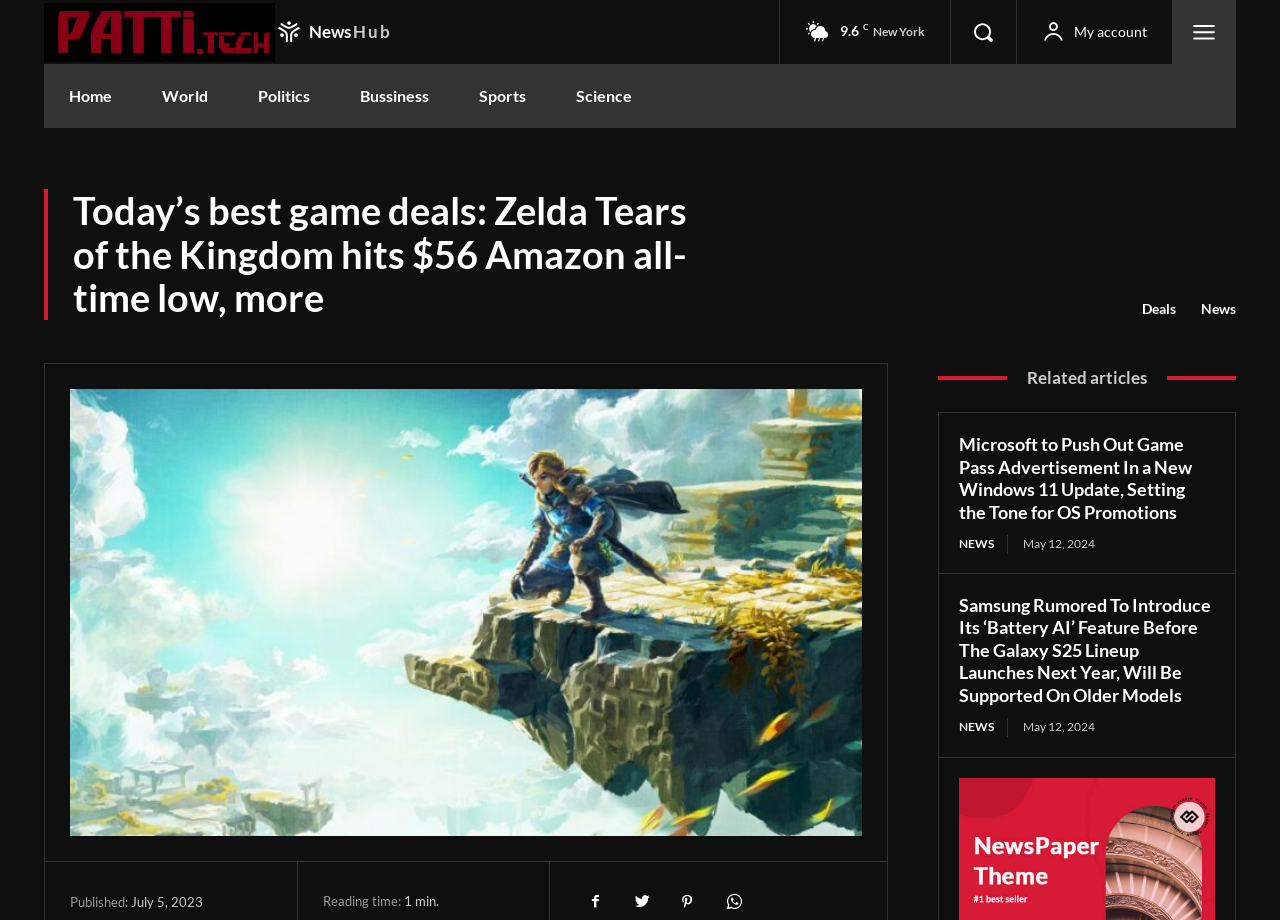Determine the bounding box coordinates of the region to click in order to accomplish the following instruction: "Click the search button". Provide the coordinates as four float numbers between 0 and 1, specifically [left, top, right, bottom].

[0.743, 0.0, 0.793, 0.069]